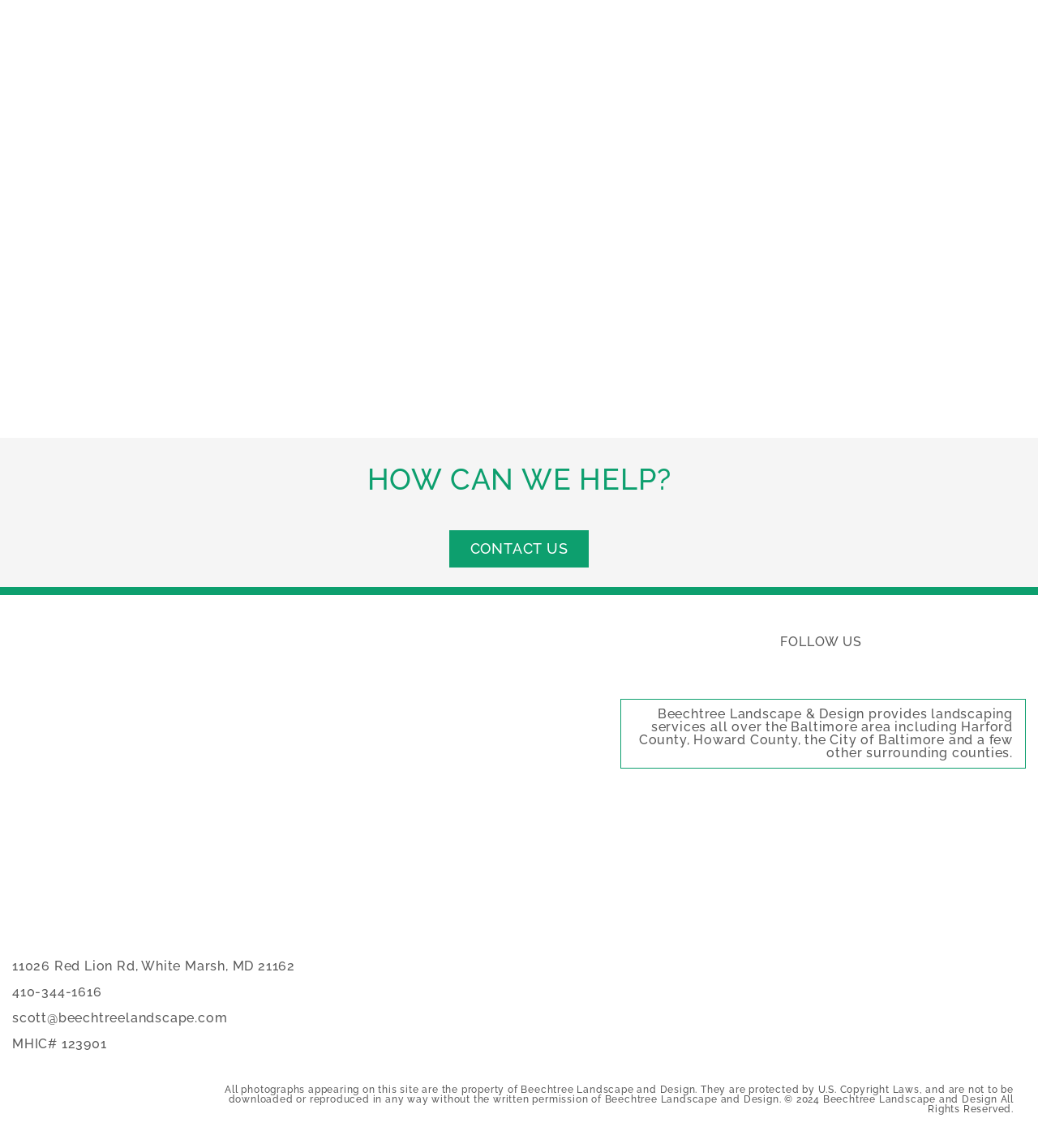Analyze the image and give a detailed response to the question:
What social media platforms are listed?

I found the social media platforms by looking at the bottom-right corner of the webpage, where there are links to Twitter, Facebook, and Instagram, each with an accompanying image.